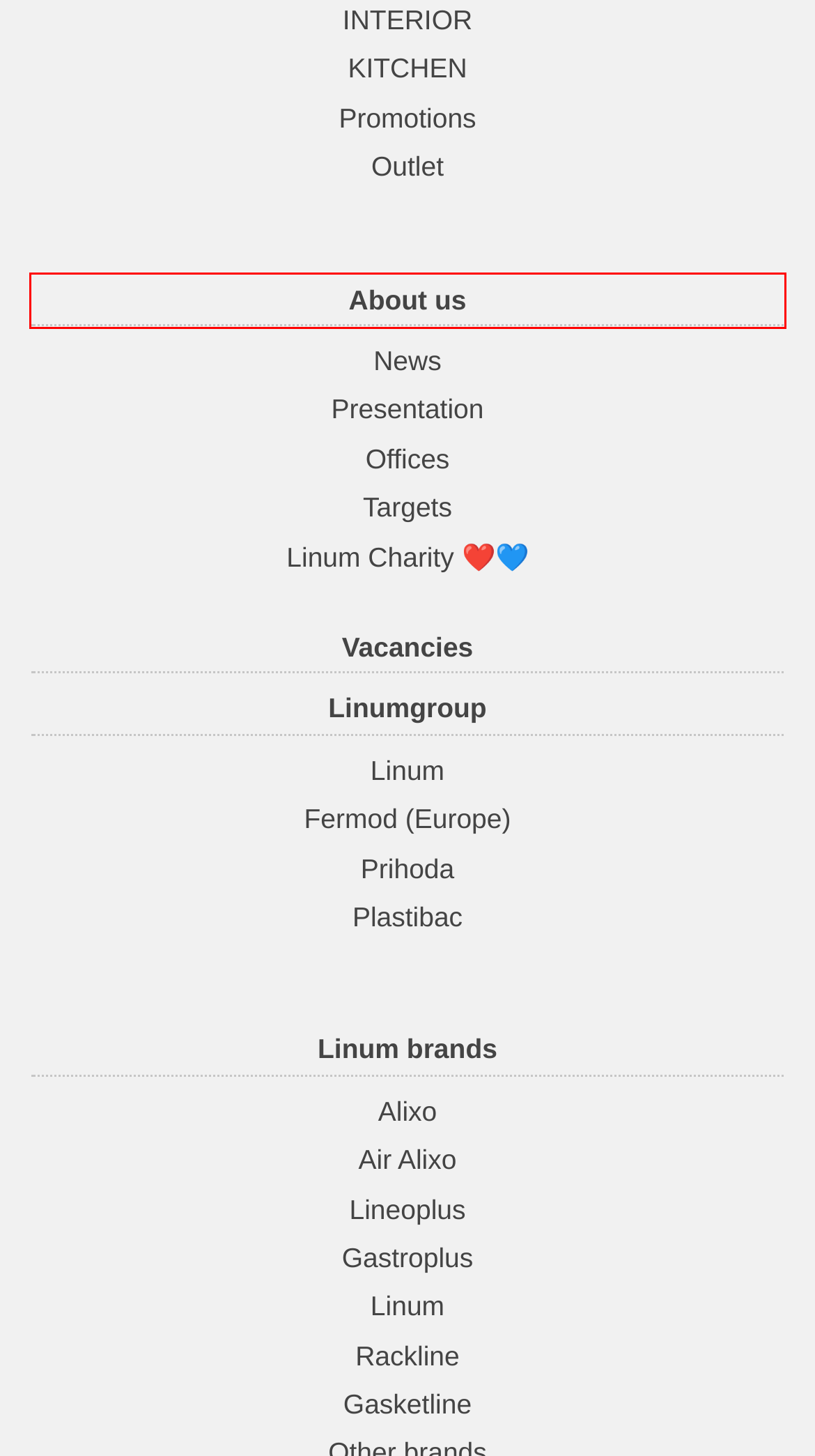You have a screenshot of a webpage with a red rectangle bounding box around an element. Identify the best matching webpage description for the new page that appears after clicking the element in the bounding box. The descriptions are:
A. Rackline - Linum Europe
B. Wholesale refrigeration and kitchen equipment supplier.
C. Linum Europe housebrands and partner brands
D. Air Alixo - Linum Europe
E. Alixo - Linum Europe
F. Kitchen and foodservice equipment.
G. Gastroplus - Linum Europe
H. Linum Charity ❤️💙 - About us - Linum Europe

B